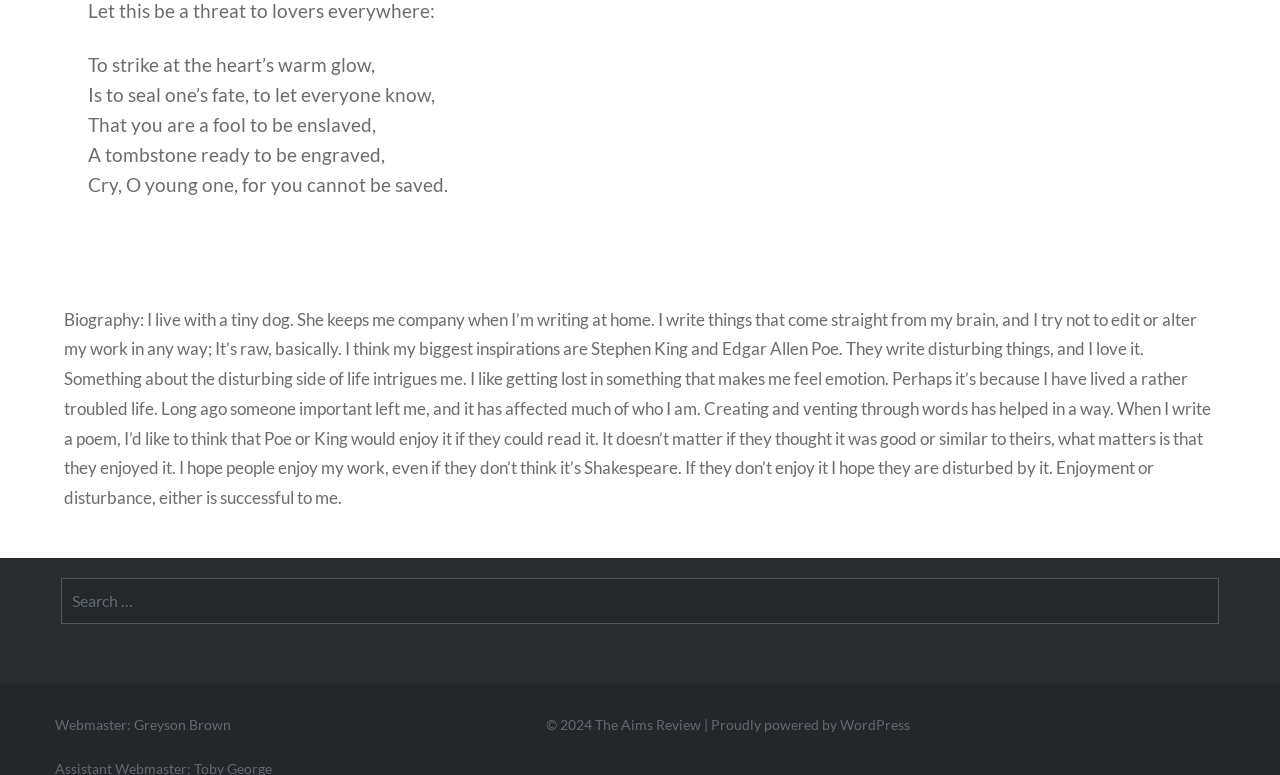Answer the following query concisely with a single word or phrase:
Who is the webmaster of the website?

Greyson Brown